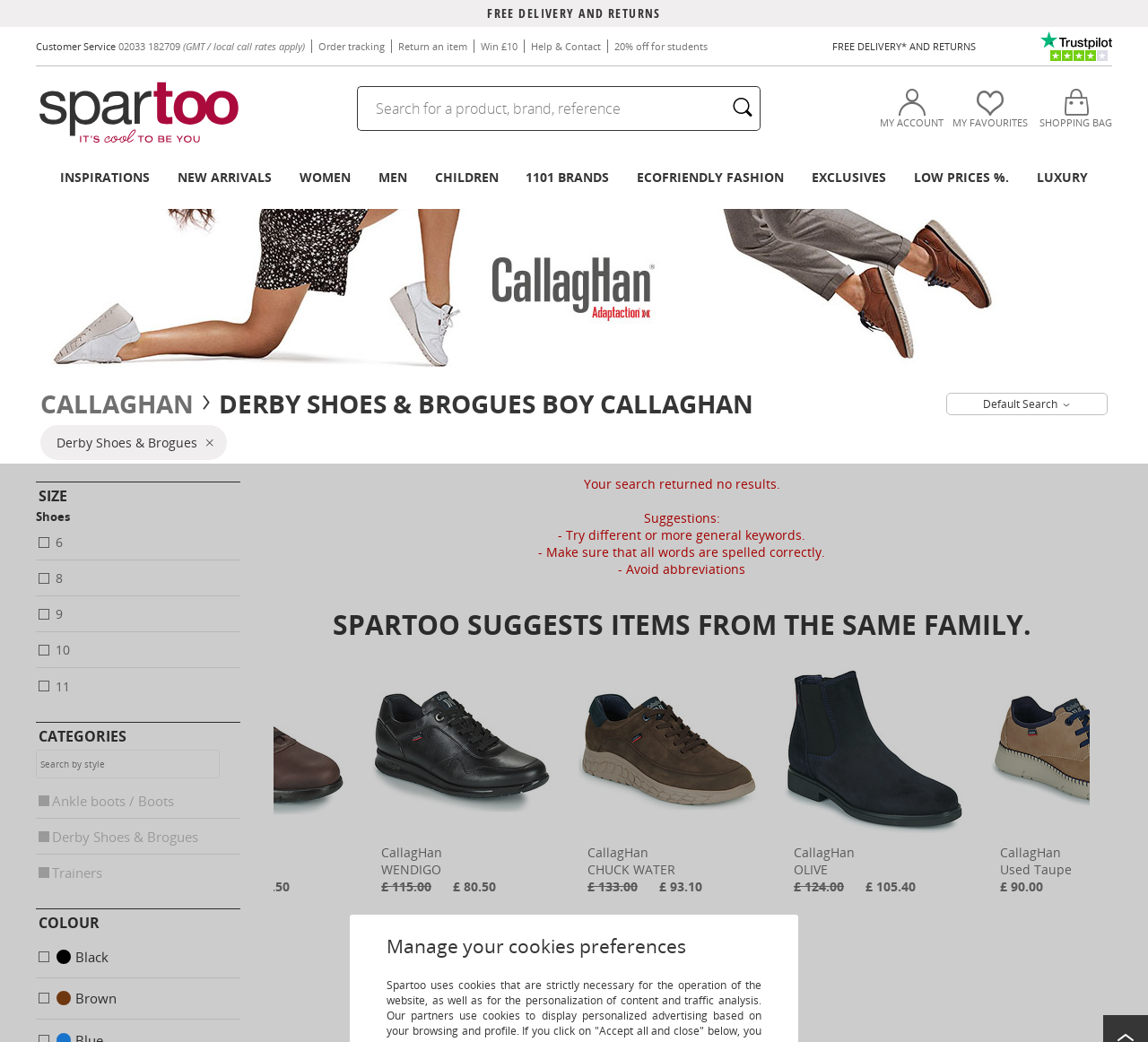Please find the bounding box coordinates in the format (top-left x, top-left y, bottom-right x, bottom-right y) for the given element description. Ensure the coordinates are floating point numbers between 0 and 1. Description: parent_node: CallagHan aria-label="CallagHan CHUCK WATER"

[0.504, 0.189, 0.66, 0.365]